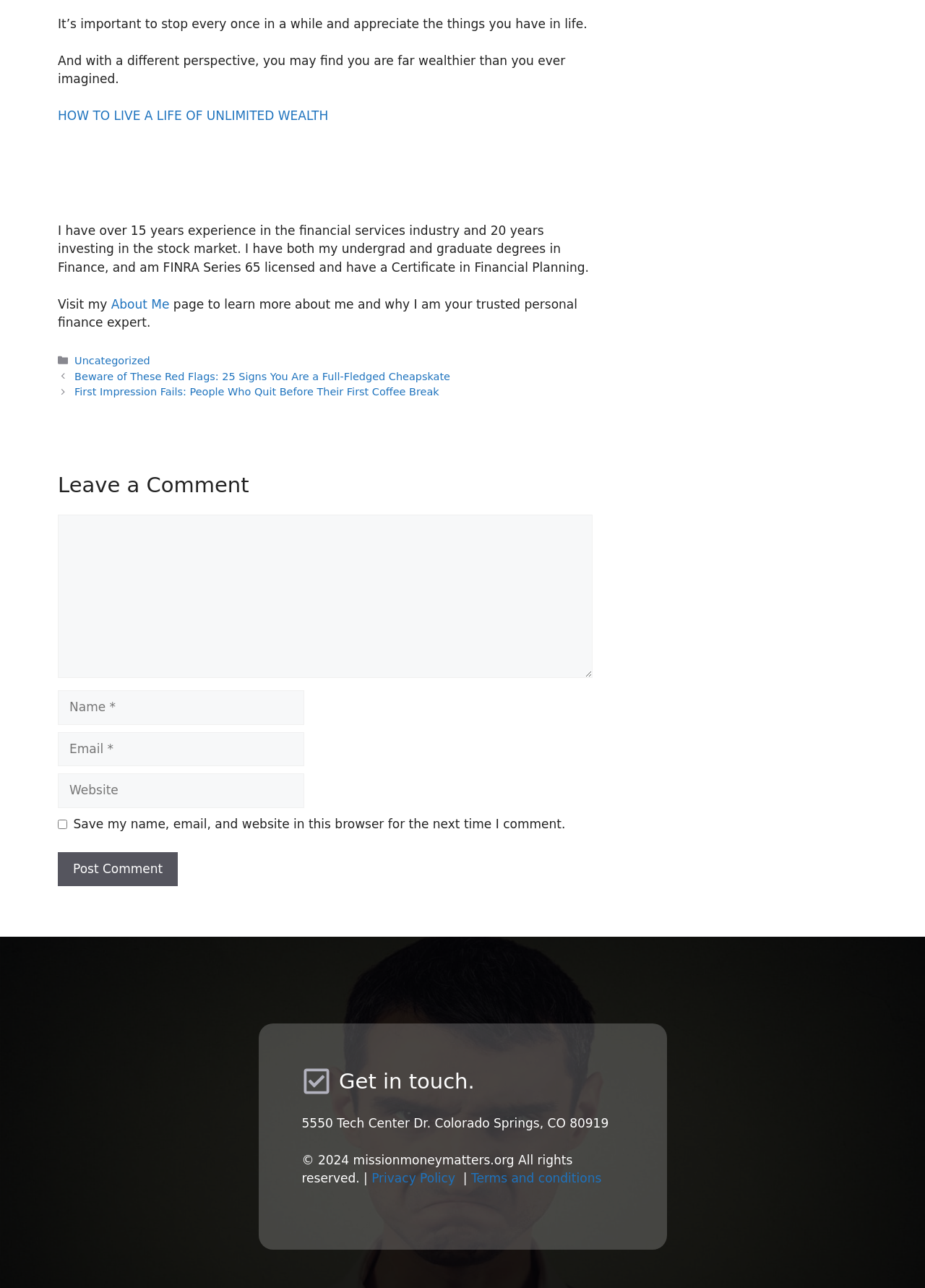Using the image as a reference, answer the following question in as much detail as possible:
What are the two links at the bottom of the page?

The two links at the bottom of the page can be found in the 'Get in touch' section, which are 'Privacy Policy' and 'Terms and conditions', these links are likely related to the website's policies and terms of use.